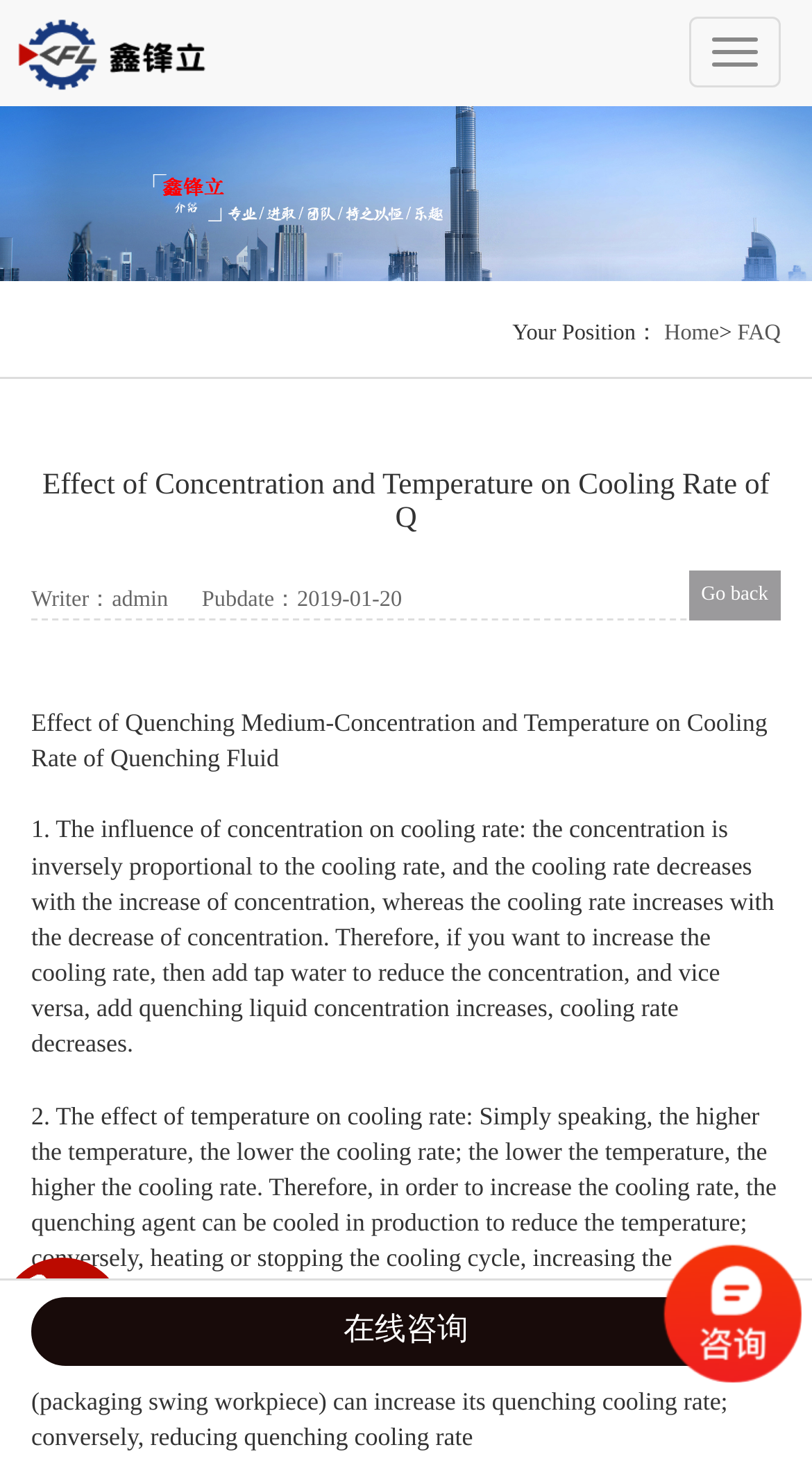Give a one-word or short phrase answer to the question: 
Is there a link to go back?

yes